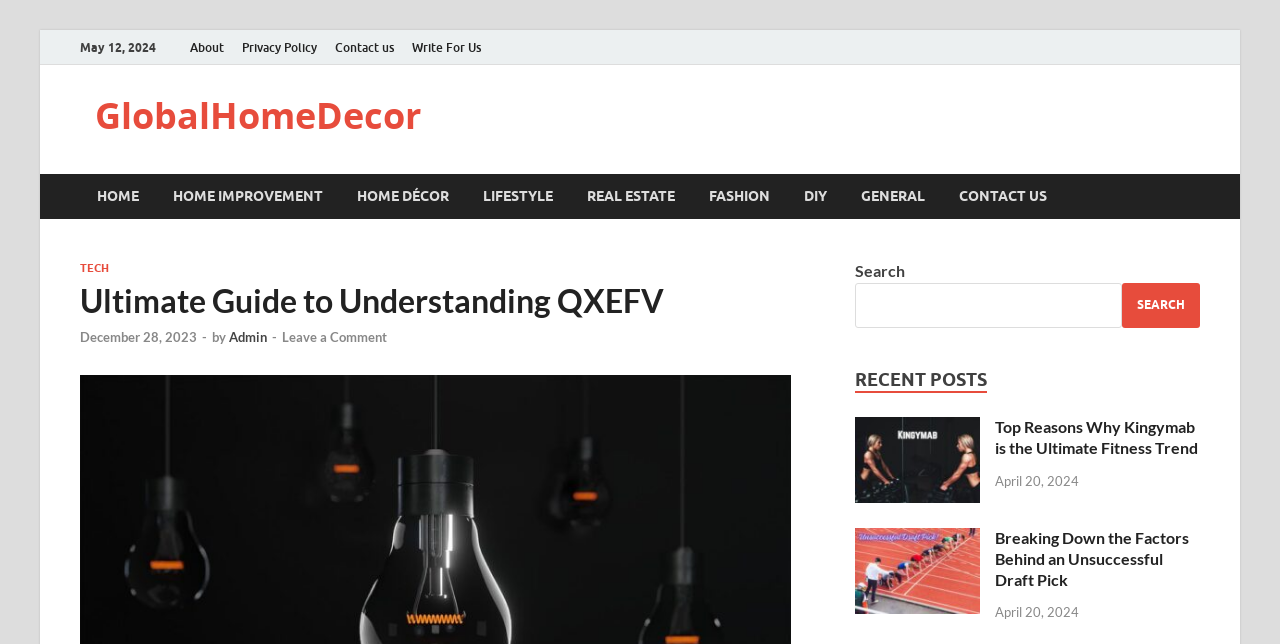Determine the bounding box coordinates for the area that needs to be clicked to fulfill this task: "Click on the 'About' link". The coordinates must be given as four float numbers between 0 and 1, i.e., [left, top, right, bottom].

[0.141, 0.047, 0.182, 0.101]